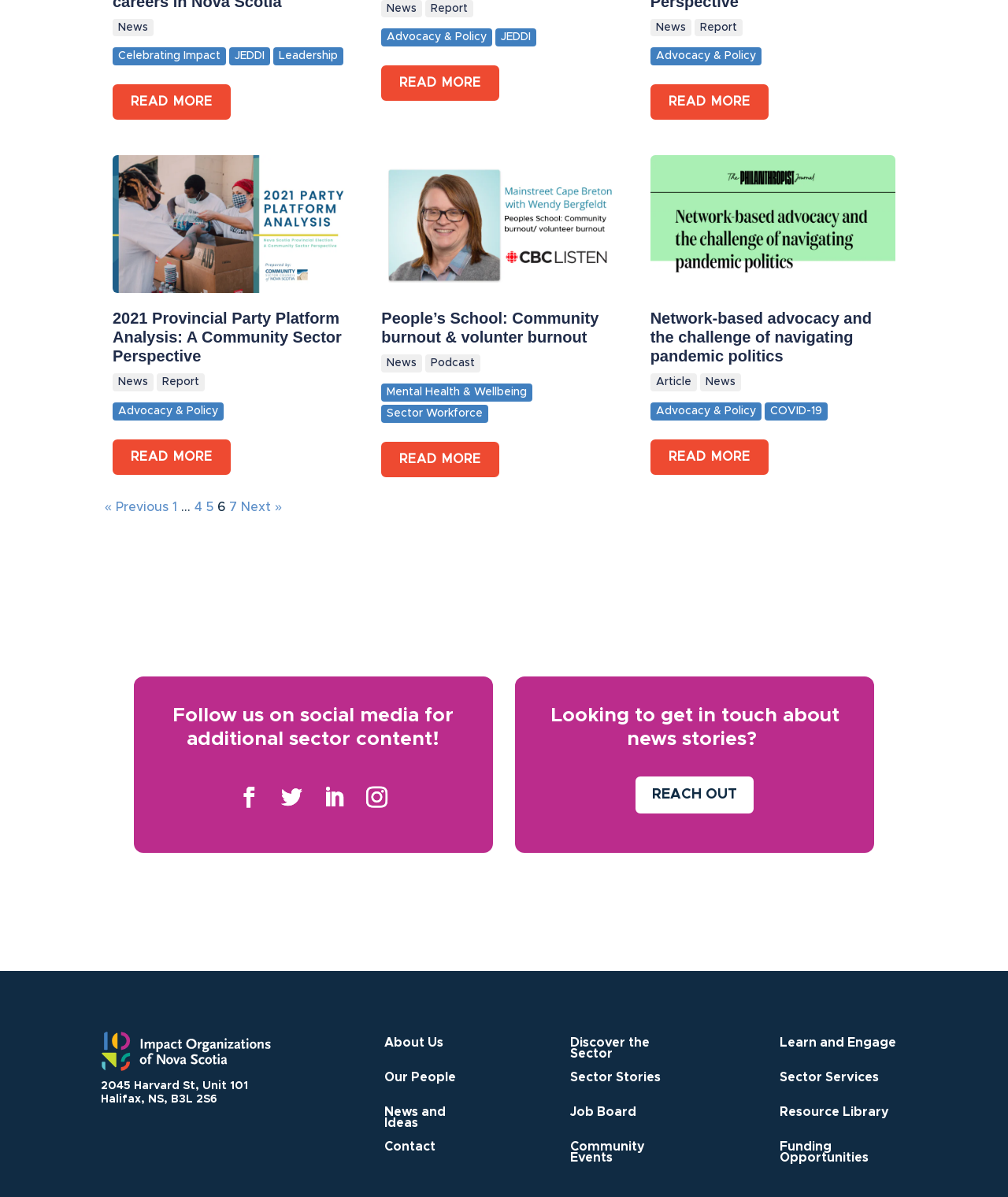What is the category of the third news article?
Please analyze the image and answer the question with as much detail as possible.

I determined the category of the third news article by looking at the static text element with the text 'Mental Health & Wellbeing' and identifying it as the category of the third news article on the webpage.